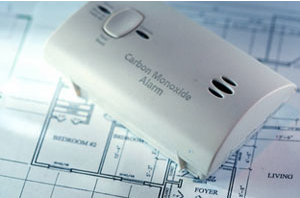Where should carbon monoxide detectors be installed?
Refer to the image and give a detailed response to the question.

The caption emphasizes the importance of installing carbon monoxide detectors in homes, especially those with fuel-burning appliances. This suggests that homes are a critical location for installing these detectors to ensure safety and prevent carbon monoxide poisoning.